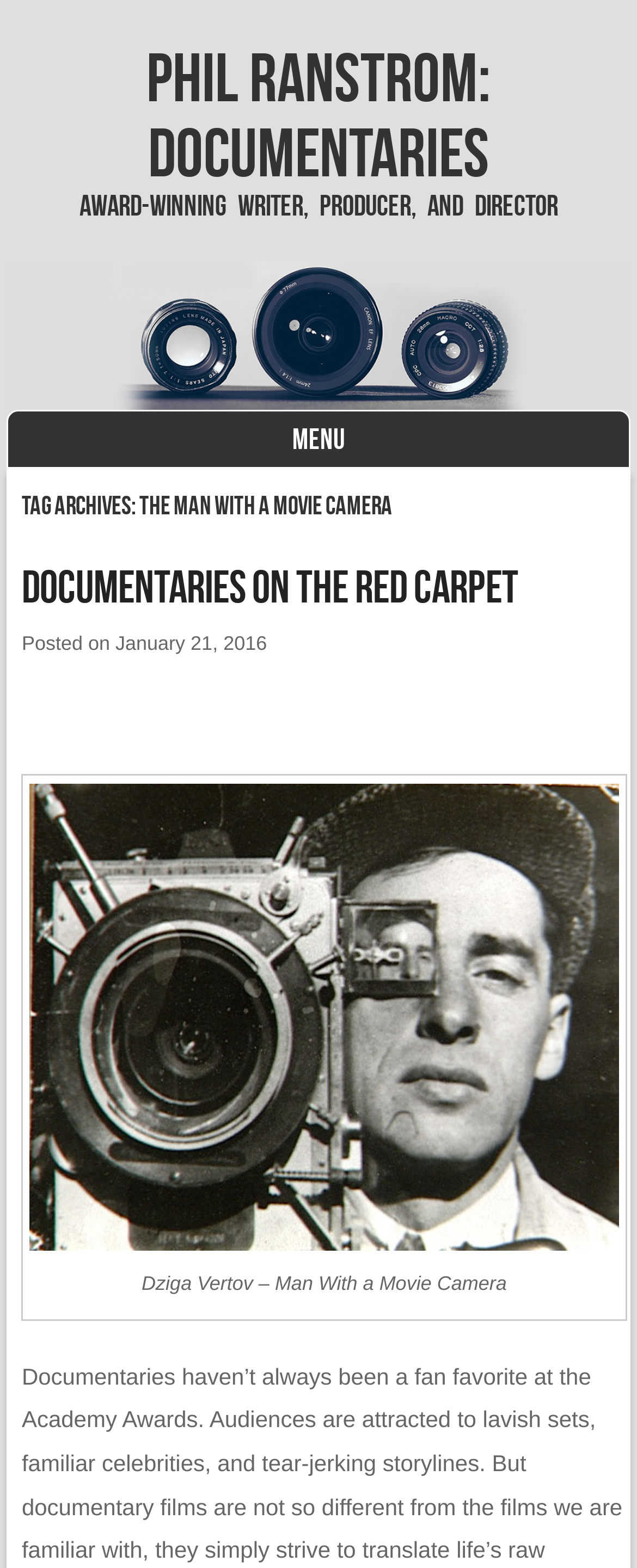Determine the main headline of the webpage and provide its text.

Phil Ranstrom: Documentaries